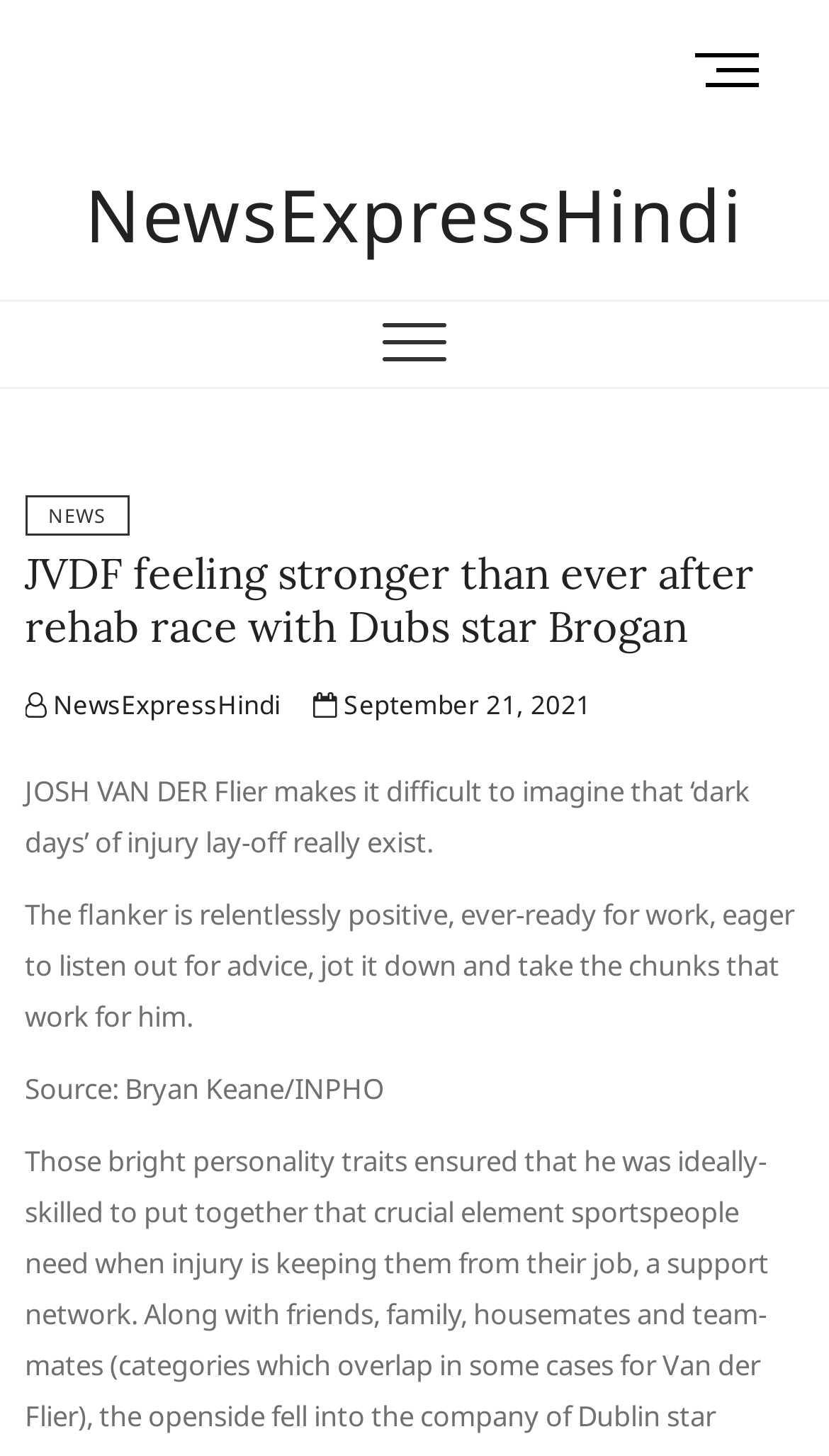Identify and provide the bounding box coordinates of the UI element described: "News". The coordinates should be formatted as [left, top, right, bottom], with each number being a float between 0 and 1.

[0.03, 0.34, 0.156, 0.368]